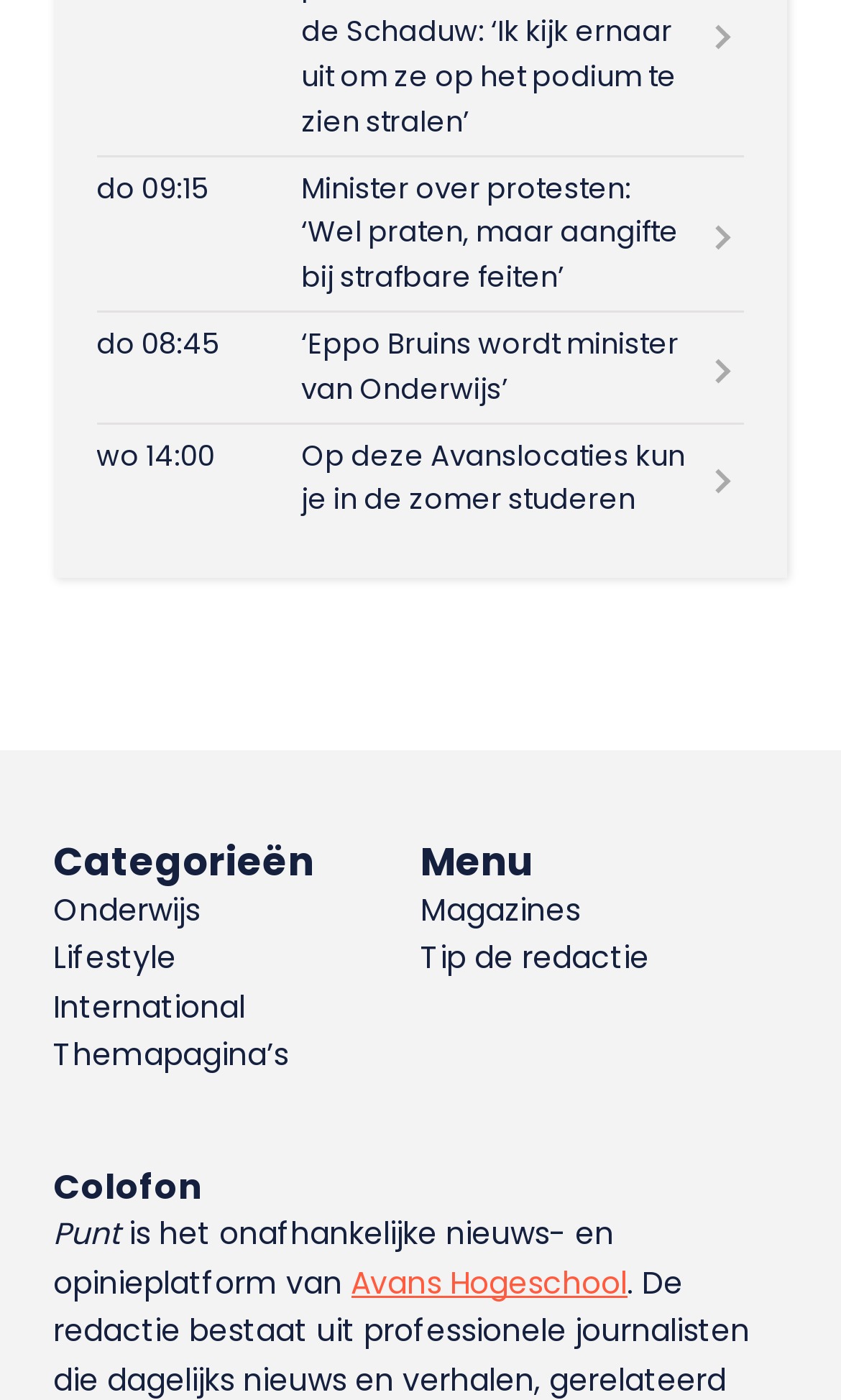Please answer the following question using a single word or phrase: 
What is the name of the institution mentioned in the Colofon section?

Avans Hogeschool